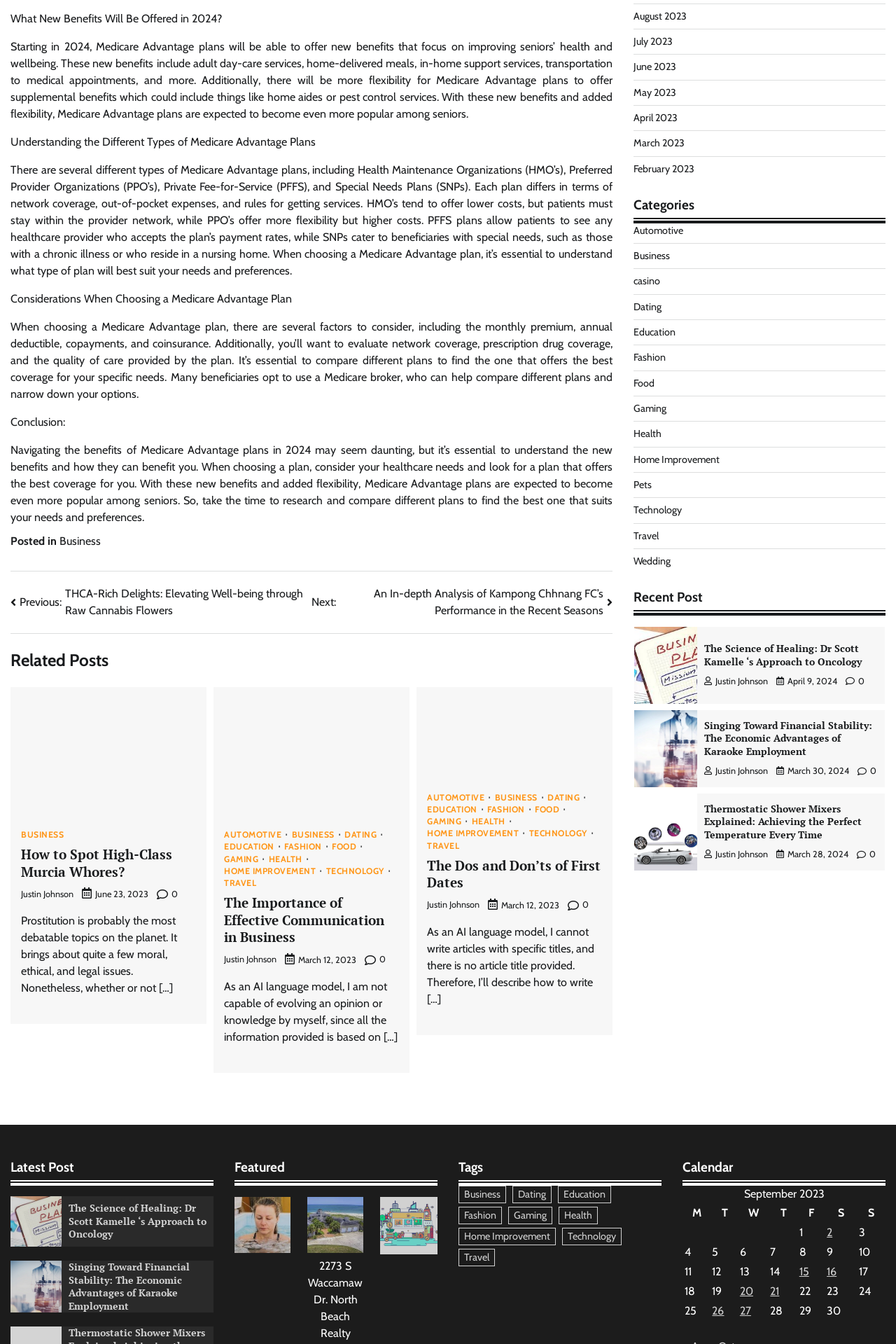Indicate the bounding box coordinates of the element that needs to be clicked to satisfy the following instruction: "Explore the 'Business' category". The coordinates should be four float numbers between 0 and 1, i.e., [left, top, right, bottom].

[0.707, 0.186, 0.748, 0.195]